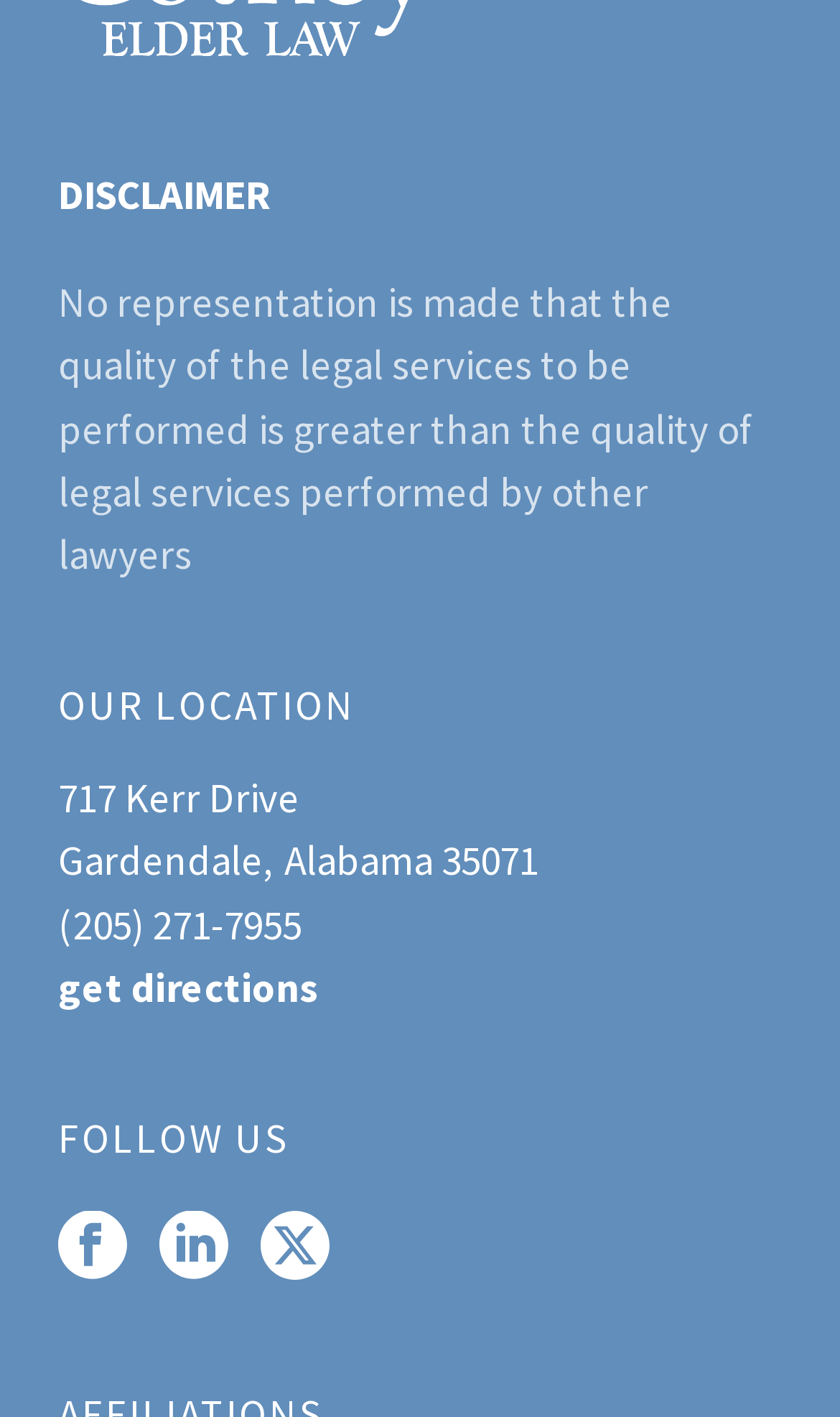Find the bounding box coordinates for the area that should be clicked to accomplish the instruction: "follow us on facebook".

[0.069, 0.854, 0.151, 0.907]